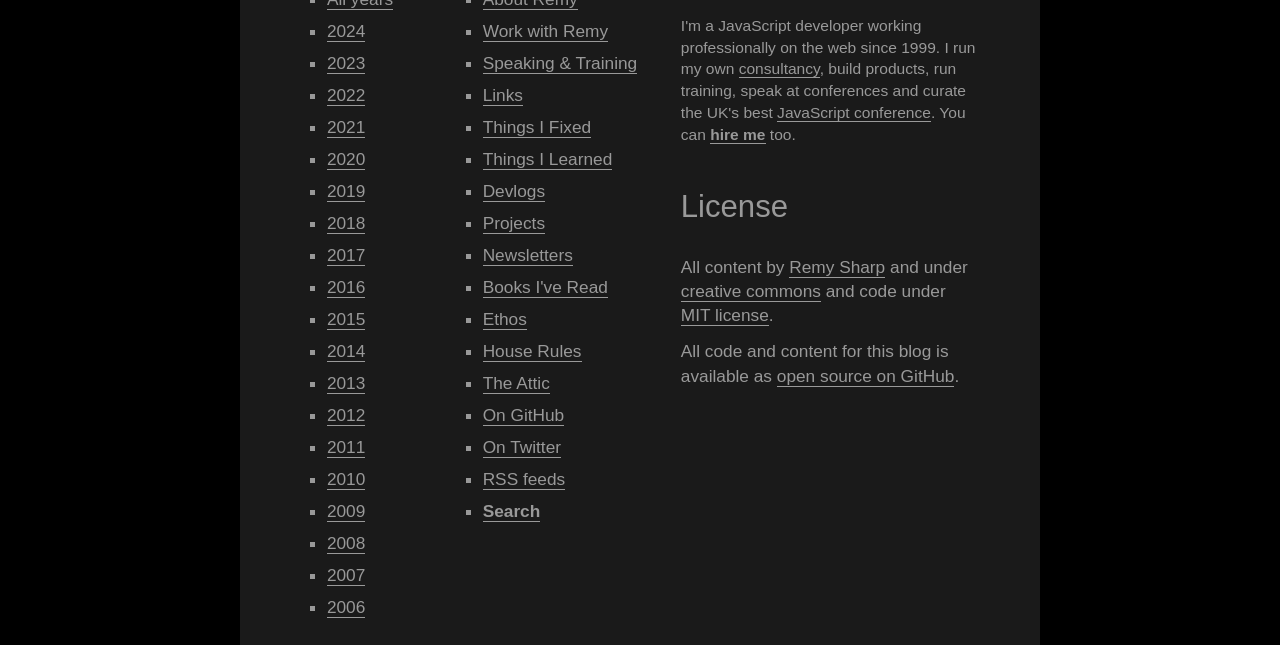Determine the bounding box coordinates of the clickable region to follow the instruction: "Read Things I Fixed".

[0.377, 0.181, 0.462, 0.214]